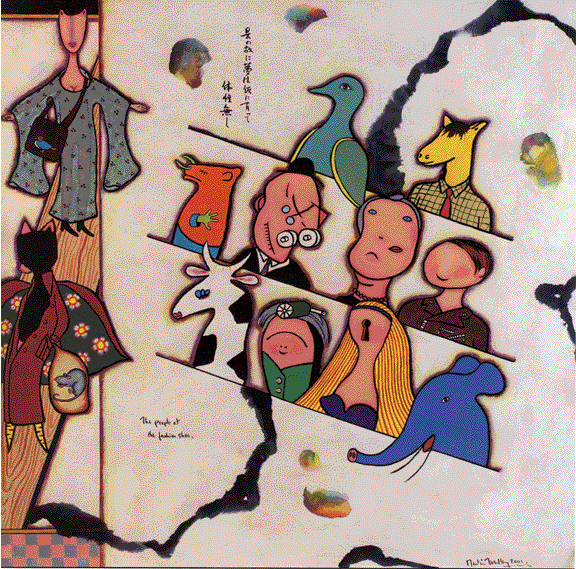Analyze the image and provide a detailed answer to the question: What type of characters are depicted in the foreground?

The caption describes the characters in the foreground as an eclectic mix, including humans with exaggerated expressions, animal-inspired figures, and a gentleman with round spectacles, indicating that they are stylized and not realistic representations.